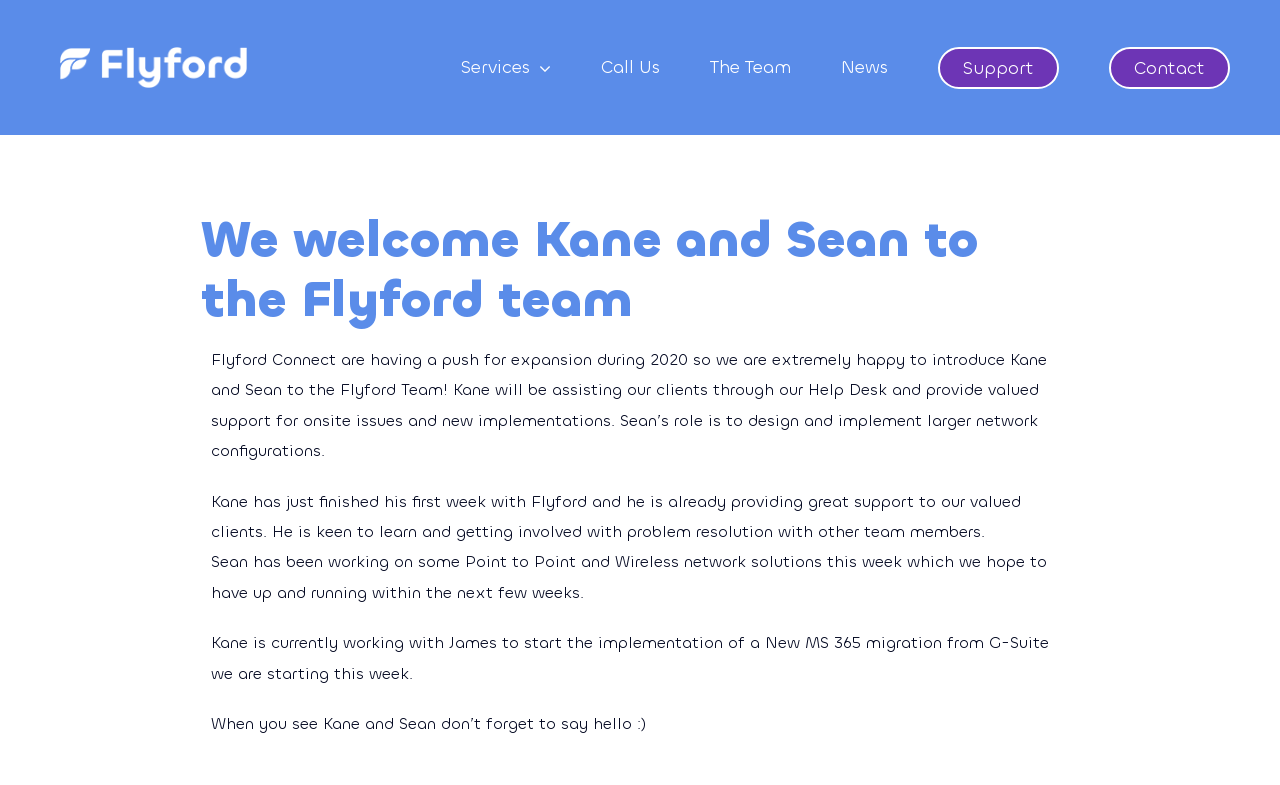Determine the bounding box of the UI element mentioned here: "alt="Flyford Connect Logo"". The coordinates must be in the format [left, top, right, bottom] with values ranging from 0 to 1.

[0.047, 0.056, 0.193, 0.083]